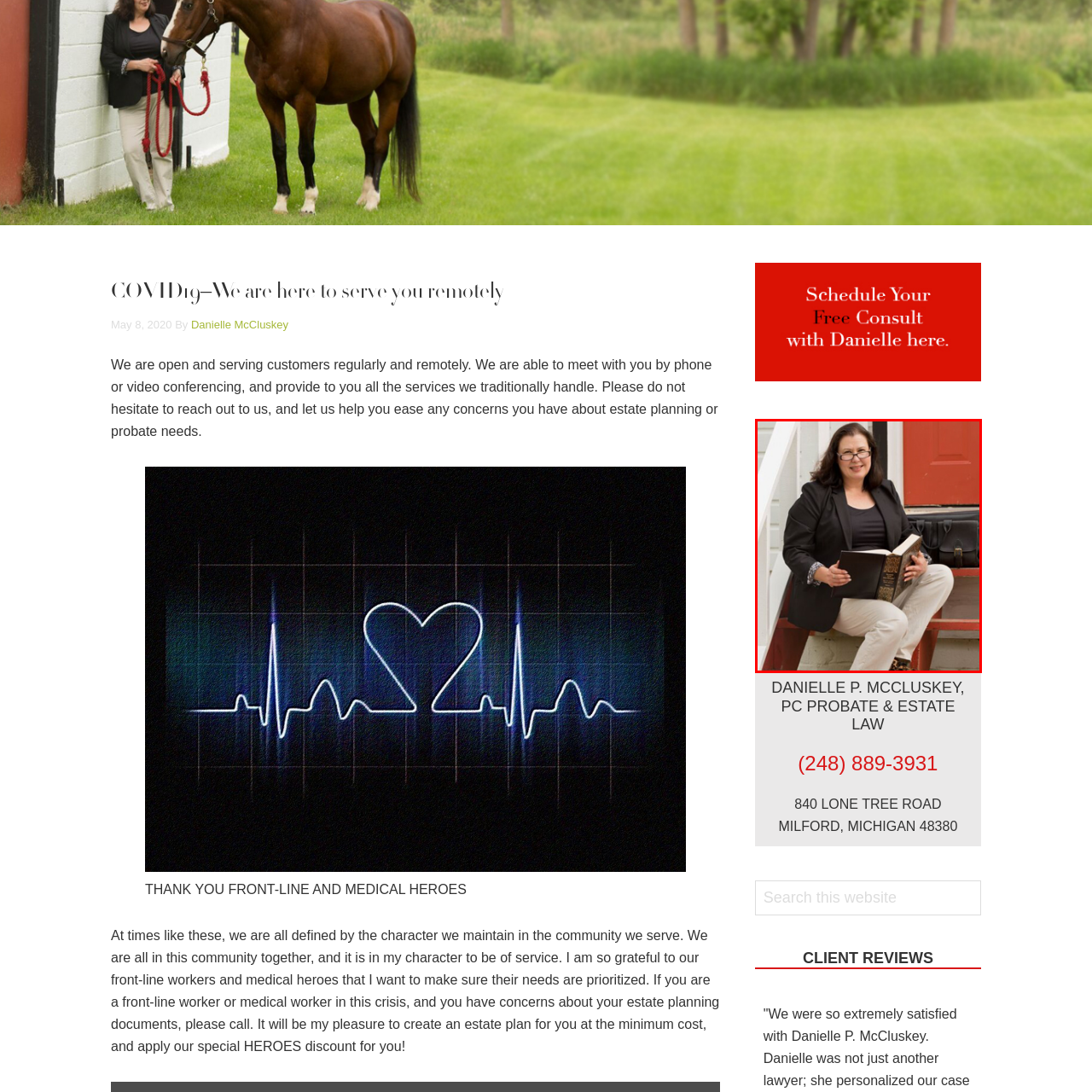Analyze the content inside the red box, What is the woman holding in her hands? Provide a short answer using a single word or phrase.

An open book